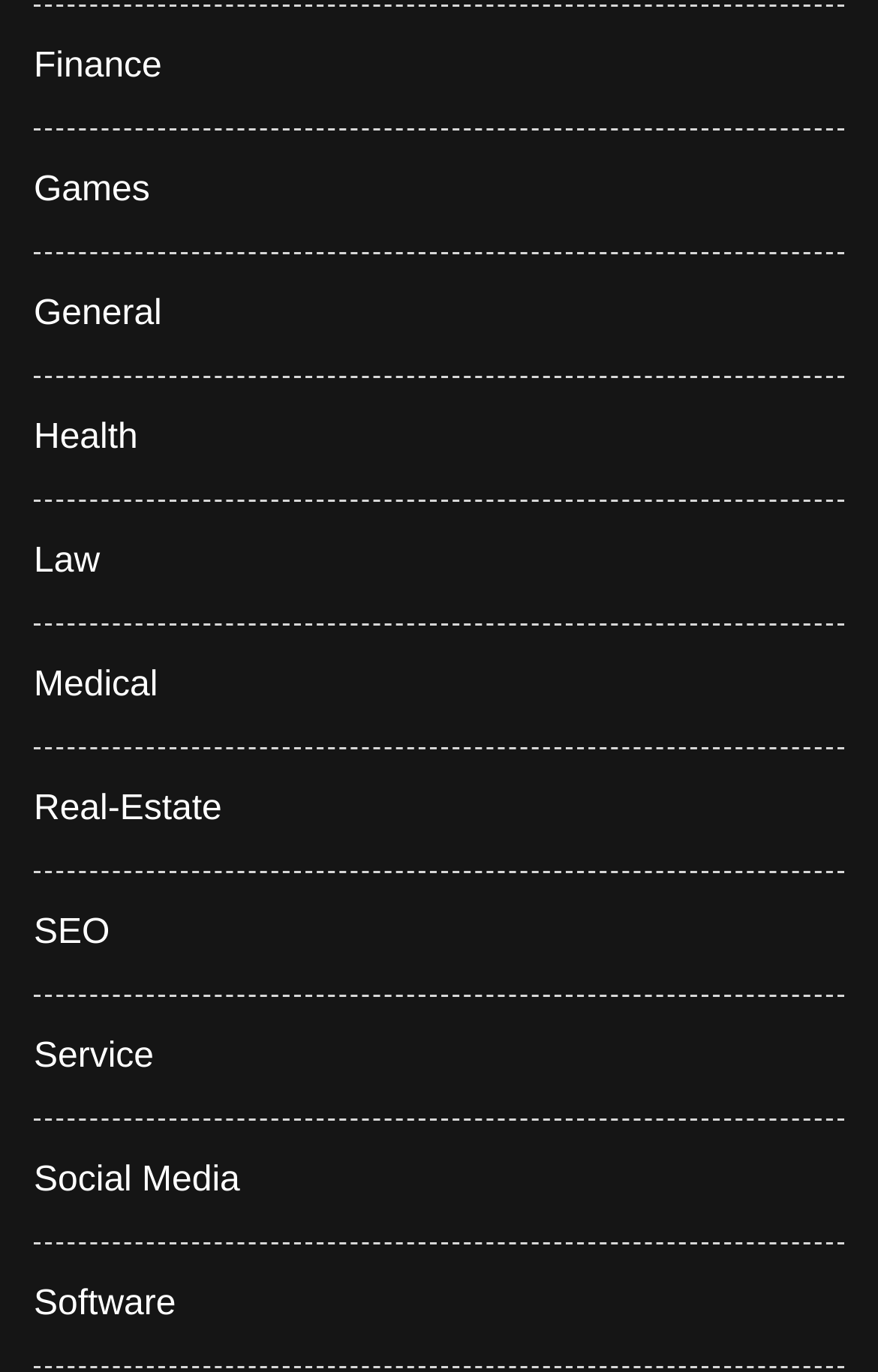How many categories are available?
Provide a well-explained and detailed answer to the question.

I counted the number of links on the webpage, and there are 12 categories available, including Finance, Games, General, Health, Law, Medical, Real-Estate, SEO, Service, Social Media, and Software.